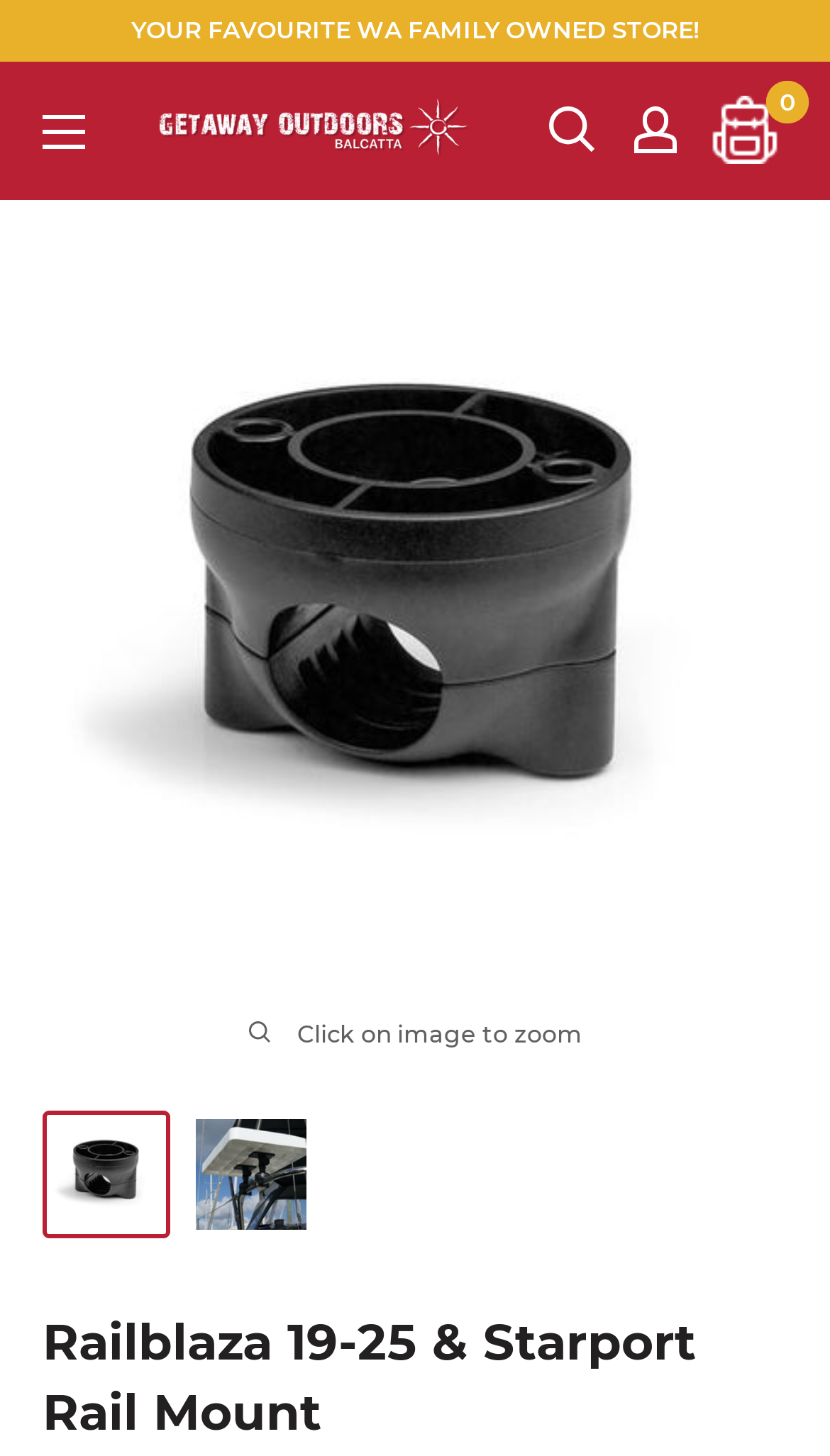Is the search function expanded?
Answer the question with as much detail as you can, using the image as a reference.

I checked the link element with the text 'Open search' and found that its 'expanded' property is set to 'False', indicating that the search function is not expanded.